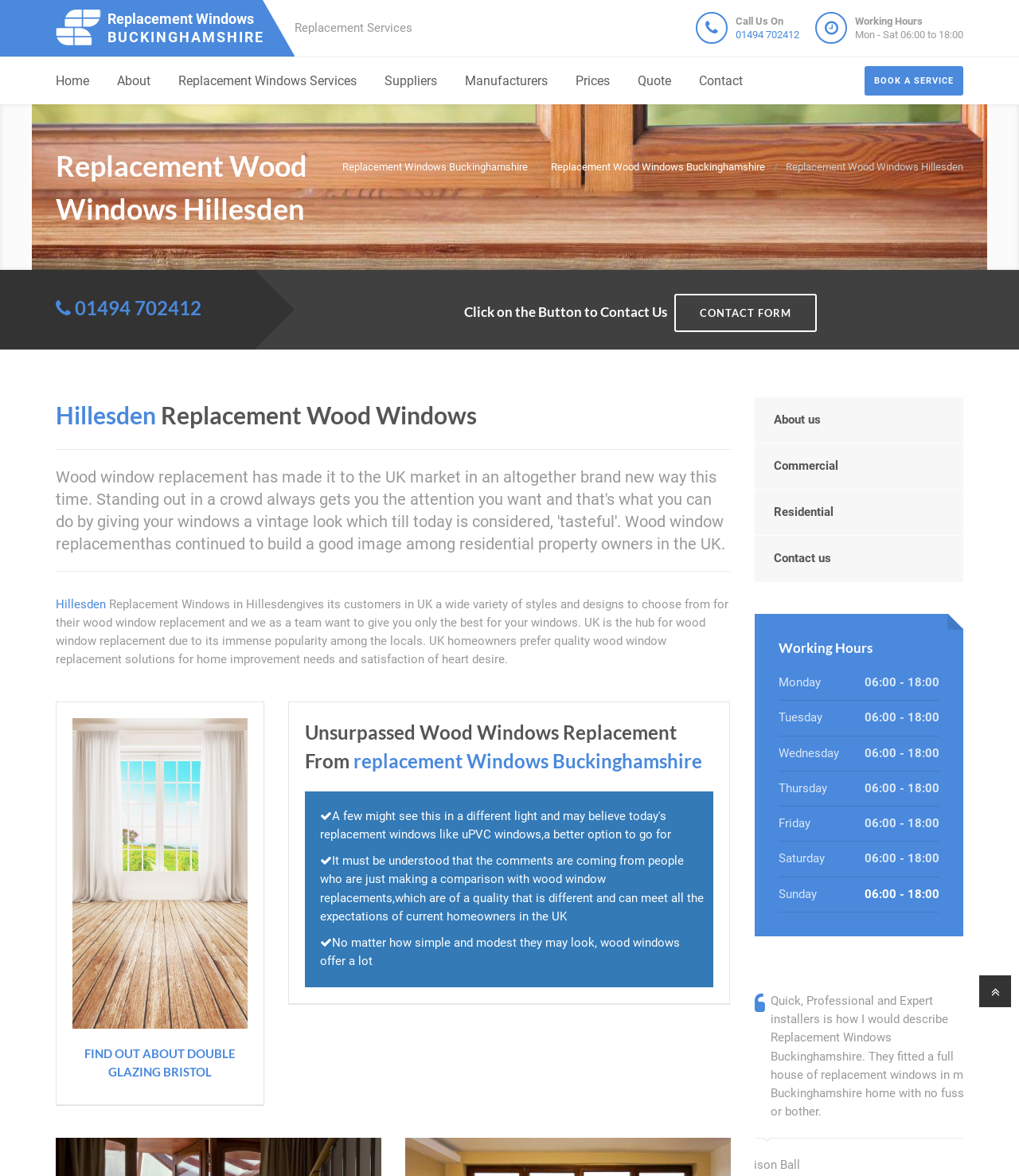Identify the title of the webpage and provide its text content.

Replacement Wood Windows Hillesden